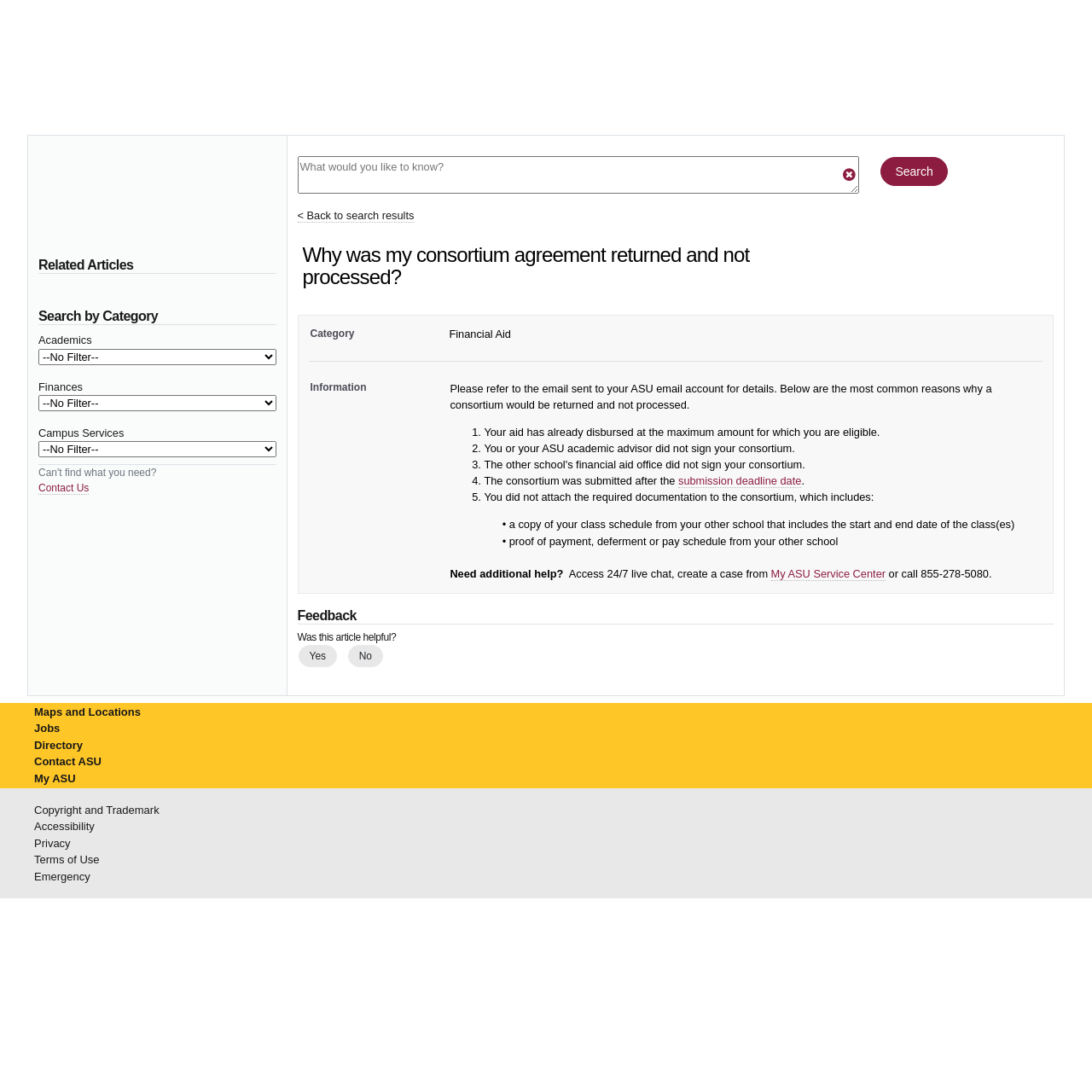Identify the bounding box of the UI element that matches this description: "value="No"".

[0.318, 0.469, 0.351, 0.489]